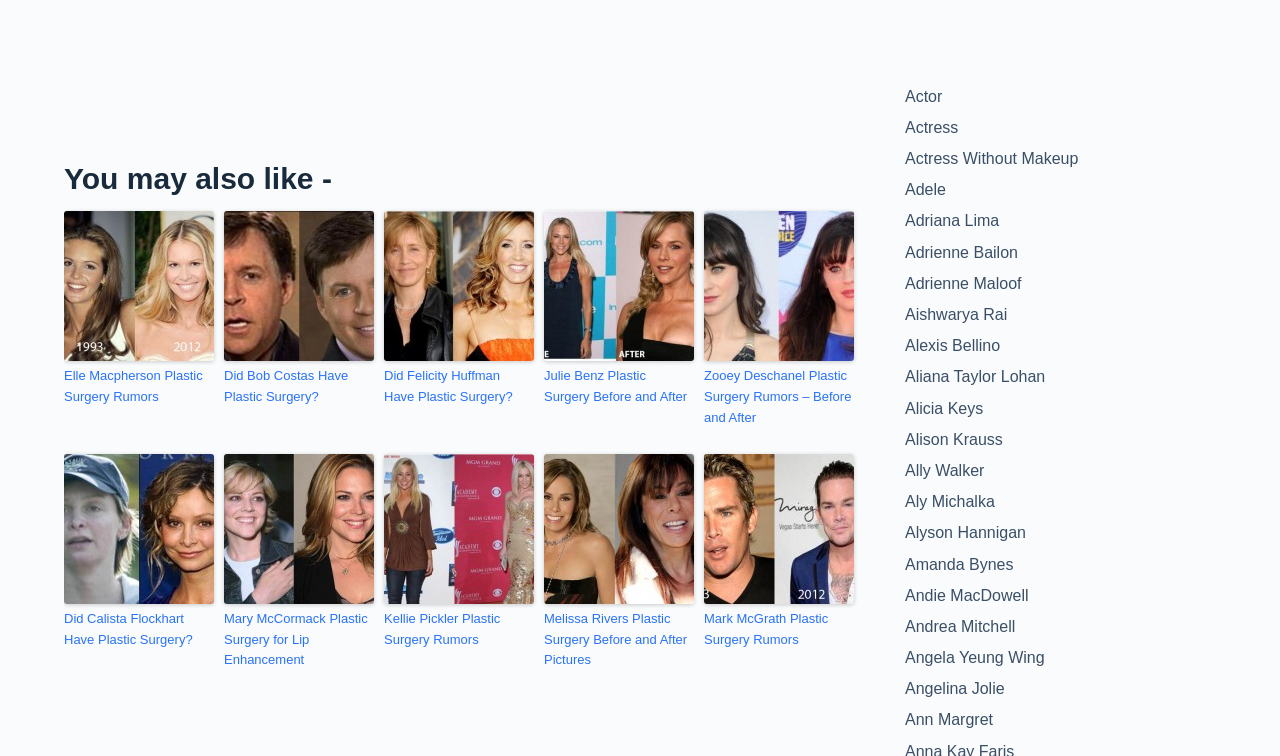Determine the bounding box coordinates of the region that needs to be clicked to achieve the task: "Click on 'Elle Macpherson Plastic Surgery 150x150 Faye Dunaway Plastic Surgery Rumors'".

[0.05, 0.28, 0.167, 0.478]